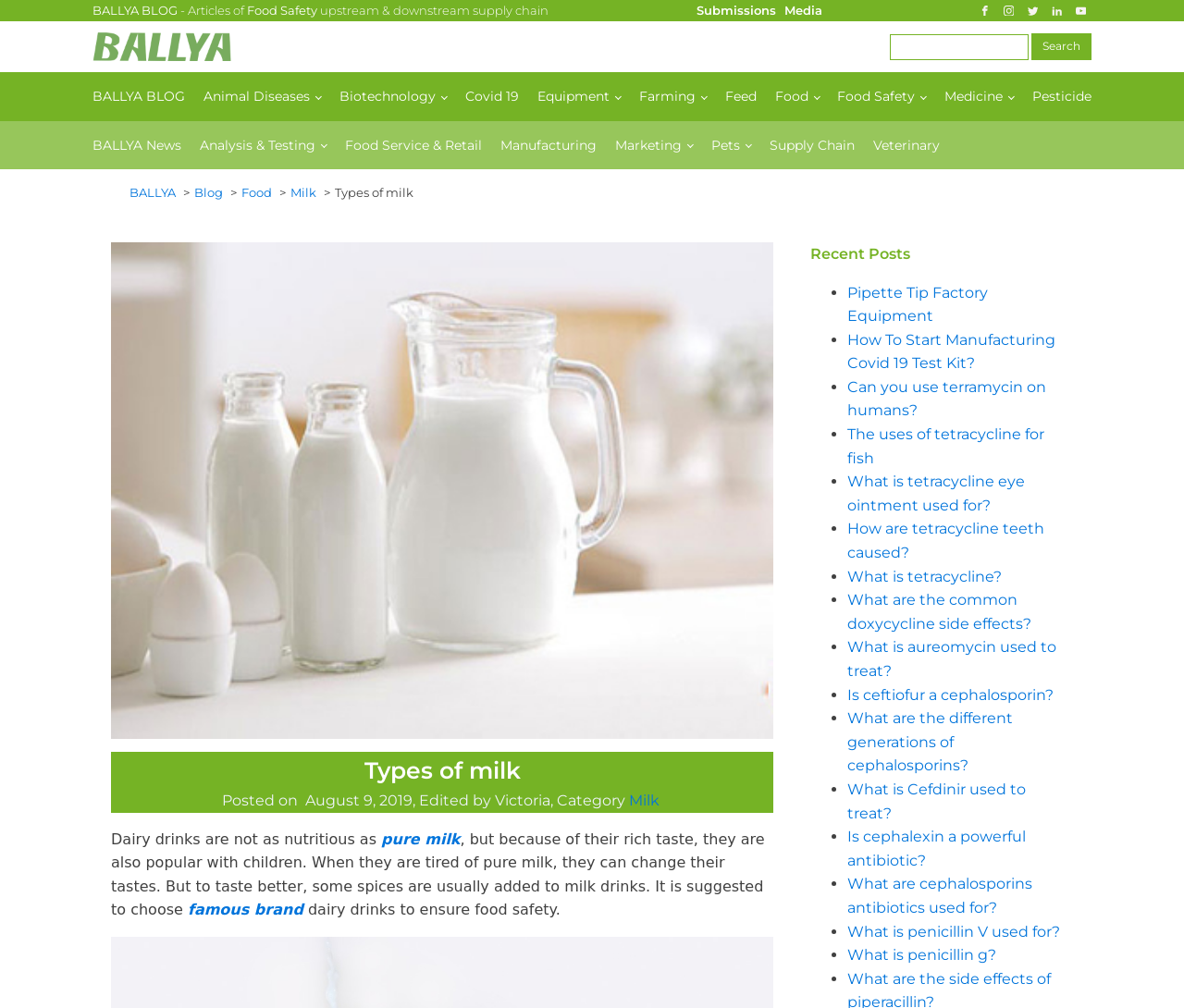Please look at the image and answer the question with a detailed explanation: What is suggested when choosing dairy drinks?

I found the answer by reading the article content, where it suggests choosing famous brand dairy drinks to ensure food safety.